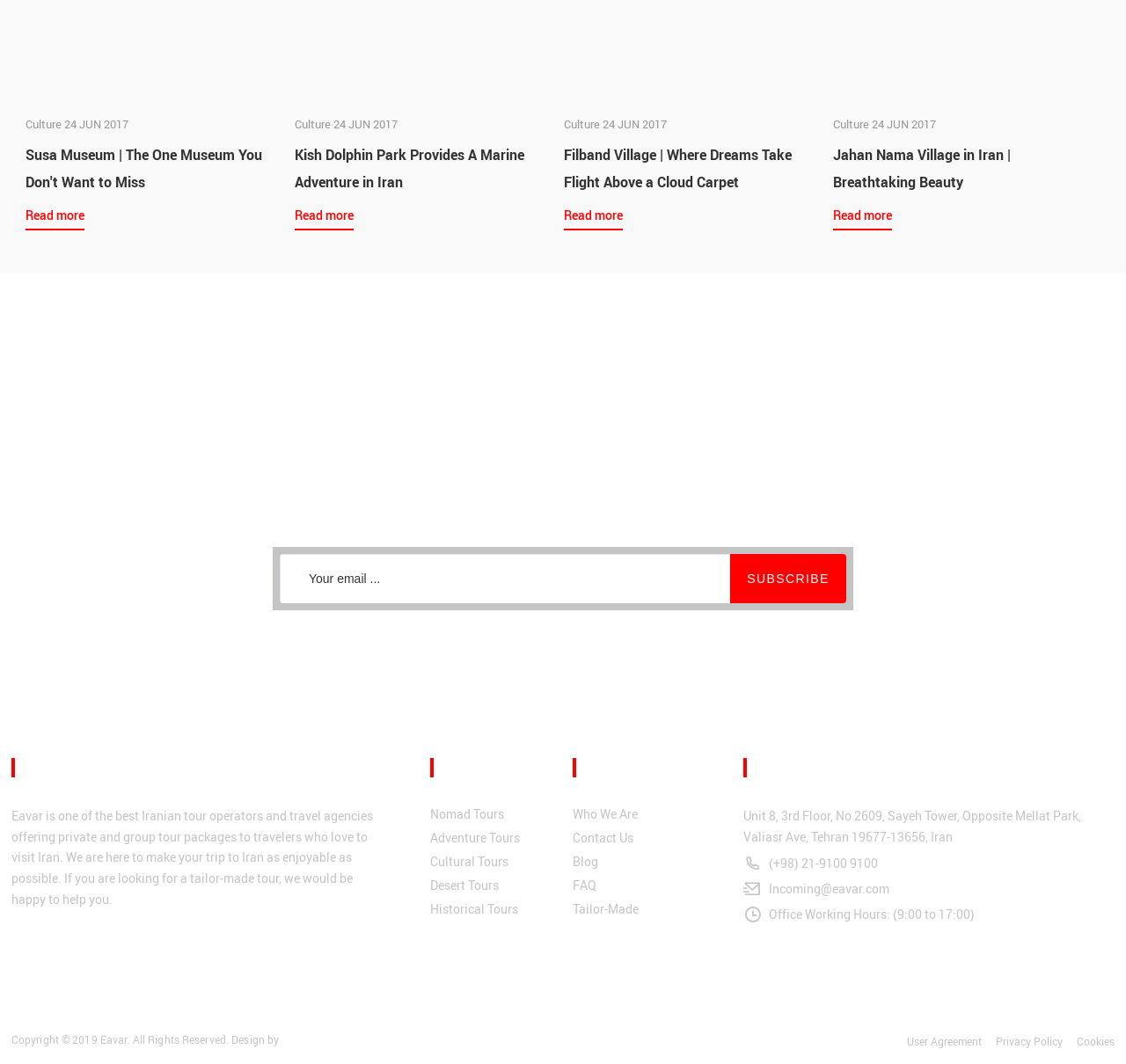Answer the following inquiry with a single word or phrase:
What is the purpose of the textbox on the webpage?

To sign up with email